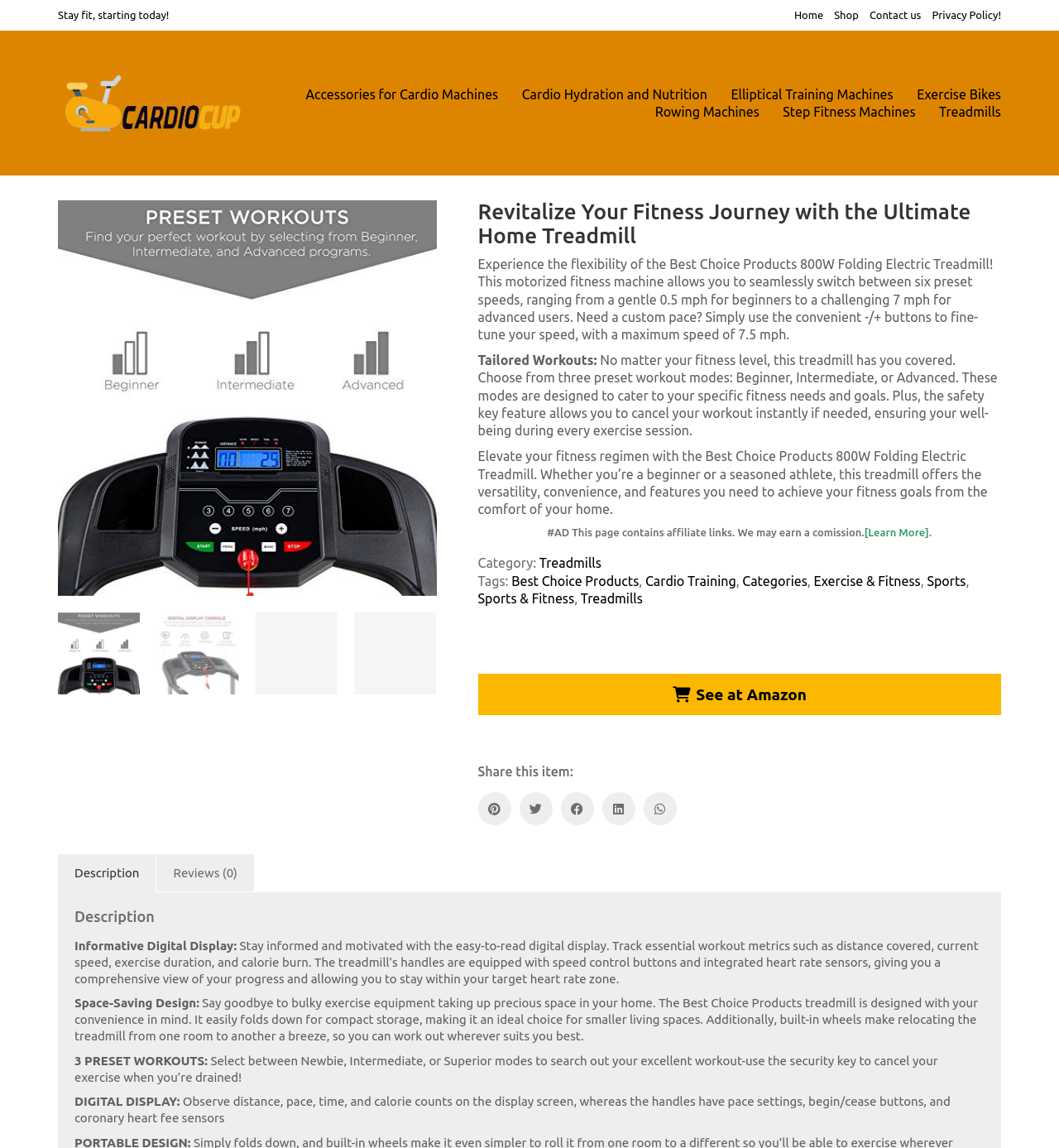What is the maximum speed of the treadmill?
Please elaborate on the answer to the question with detailed information.

I found the answer by reading the text that describes the treadmill's features, which mentions that the maximum speed is 7.5 mph.